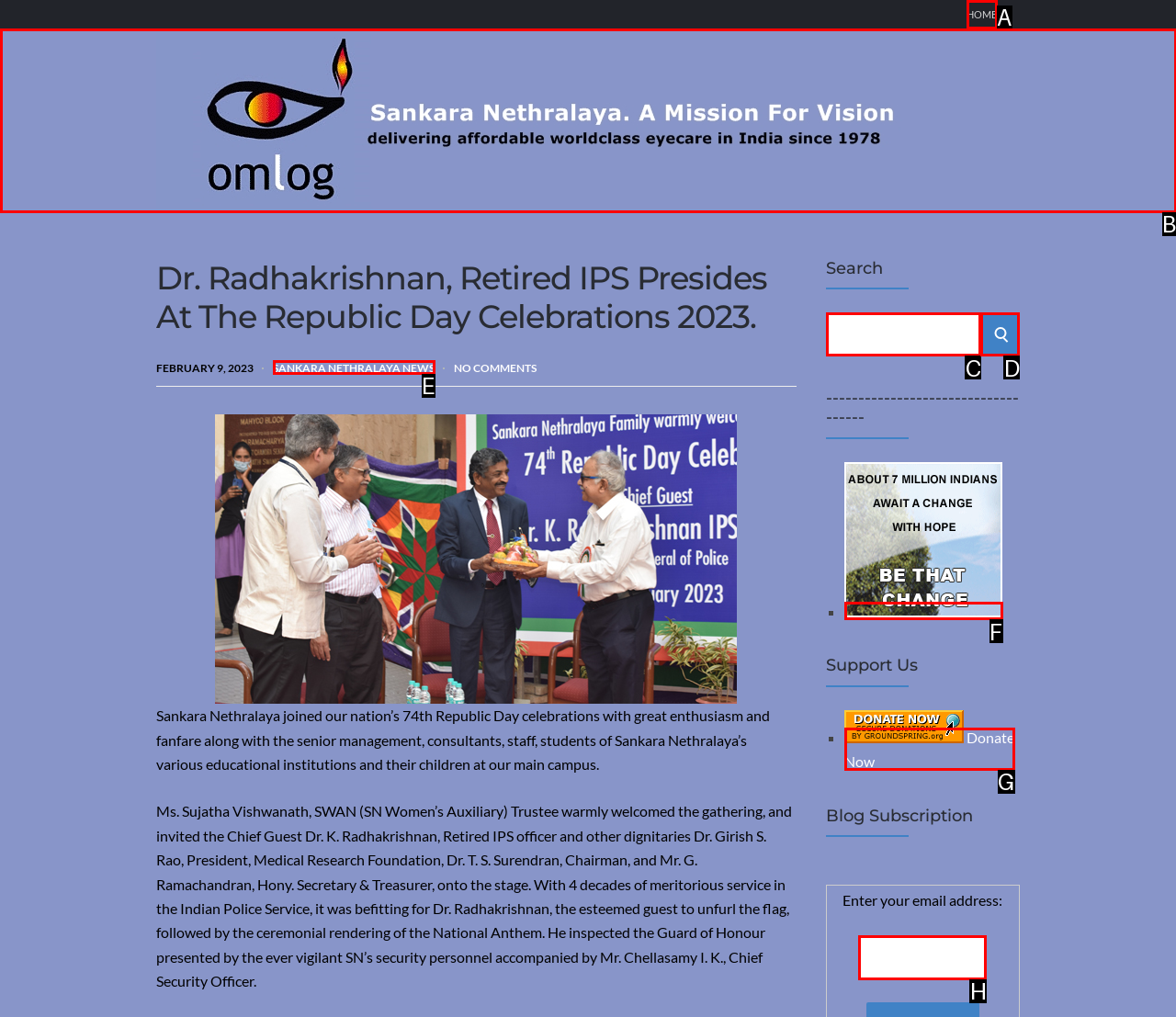Tell me the letter of the UI element I should click to accomplish the task: Enter email address for blog subscription based on the choices provided in the screenshot.

H